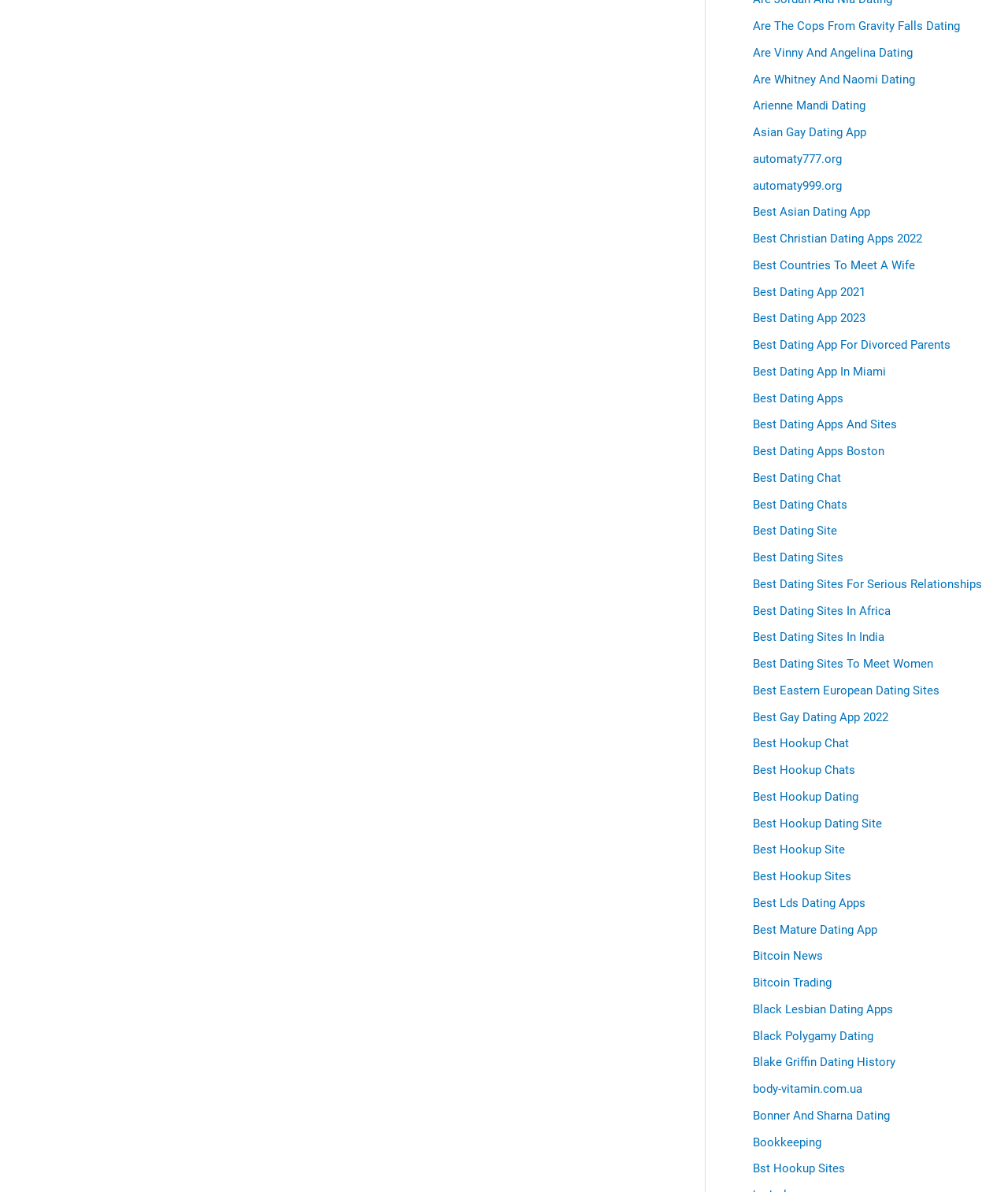Identify the bounding box coordinates of the section to be clicked to complete the task described by the following instruction: "Click on 'Are The Cops From Gravity Falls Dating'". The coordinates should be four float numbers between 0 and 1, formatted as [left, top, right, bottom].

[0.747, 0.016, 0.952, 0.028]